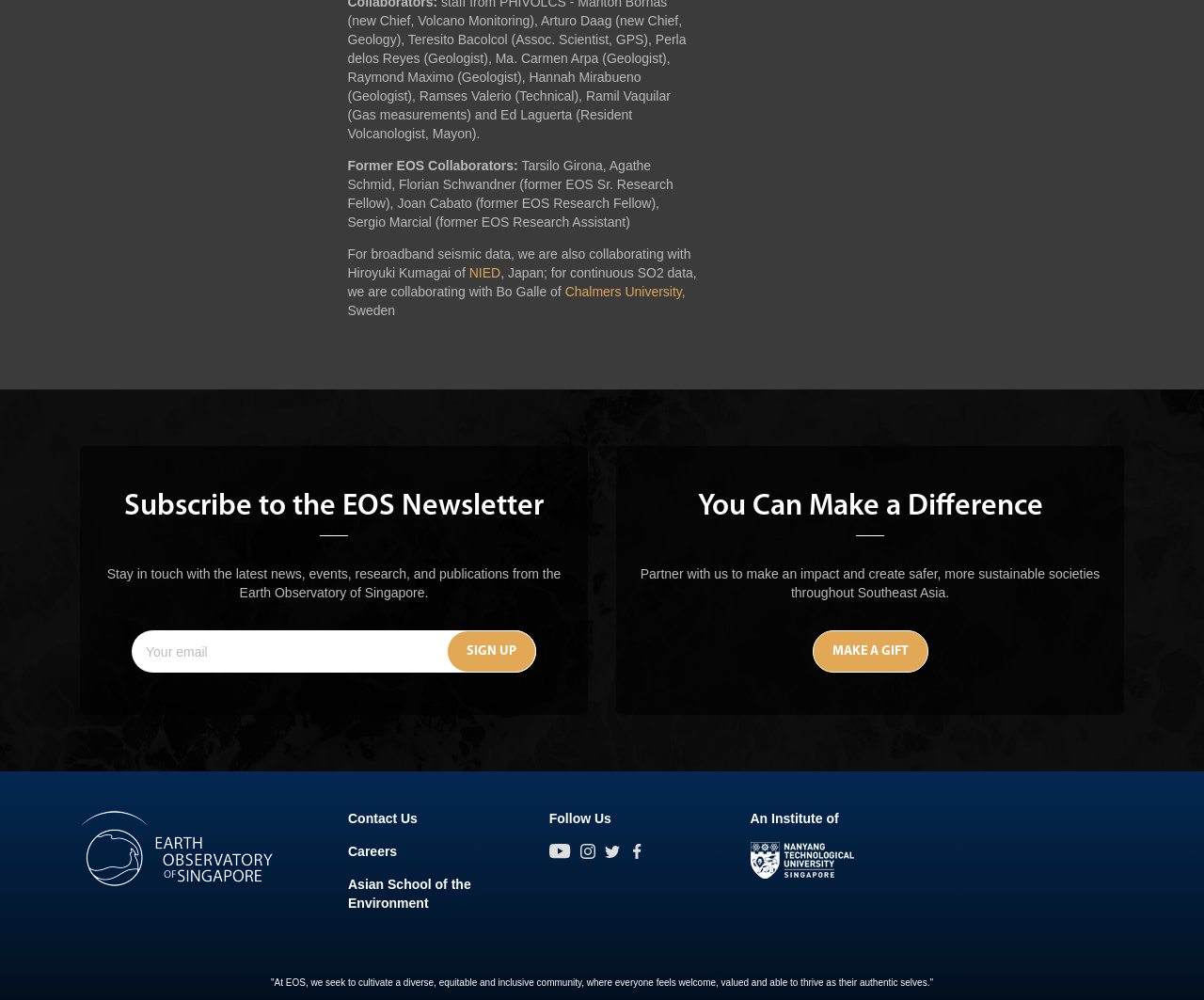What is the name of the university associated with the organization?
Answer the question based on the image using a single word or a brief phrase.

NTU